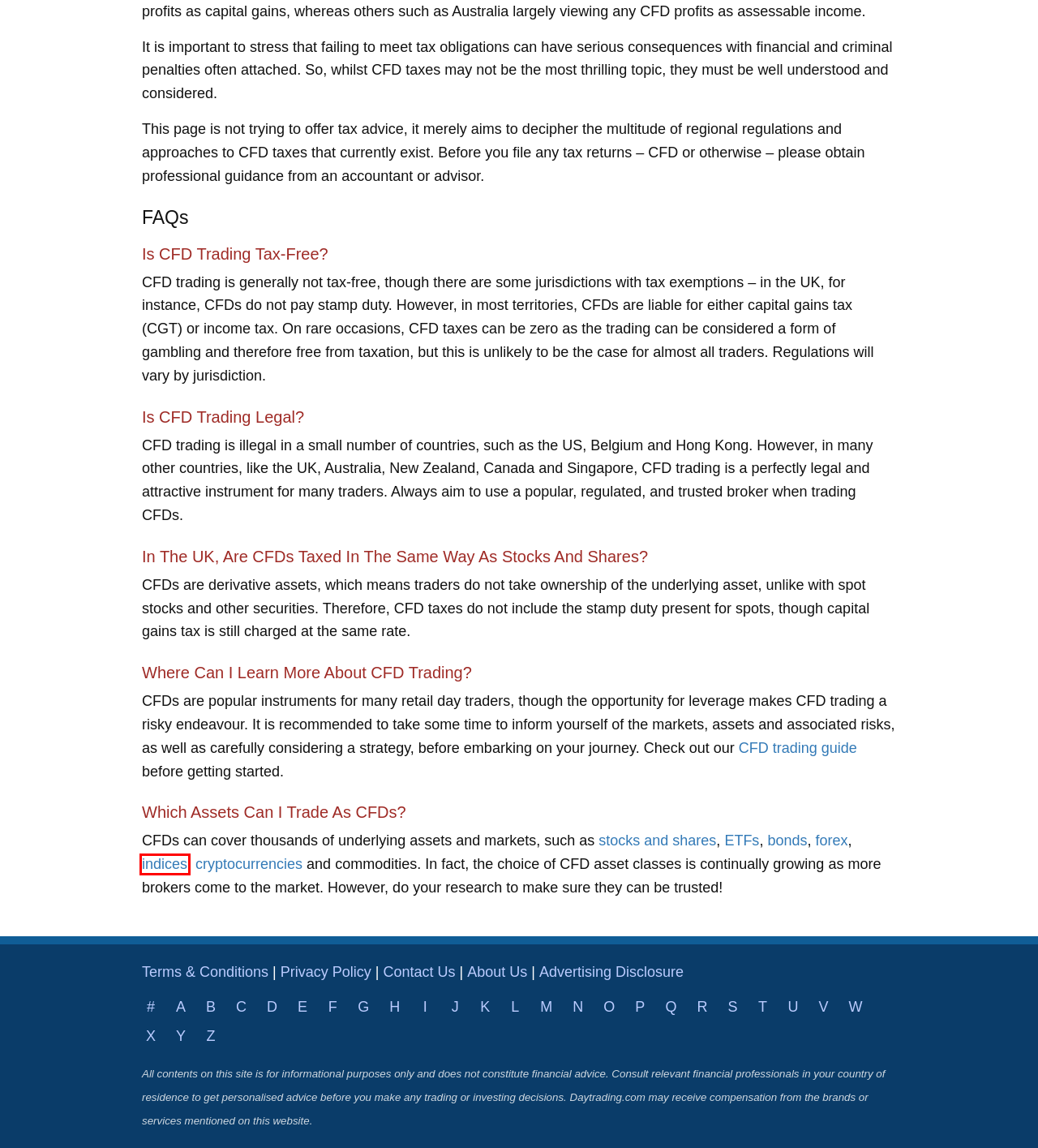You have a screenshot of a webpage with a red bounding box around a UI element. Determine which webpage description best matches the new webpage that results from clicking the element in the bounding box. Here are the candidates:
A. Privacy Policy - DayTrading.com
B. About Us - DayTrading.com
C. Cryptocurrency Day Trading Guide: How To Day Trade Crypto
D. Forex Day Trading Guide | How To Day Trade Forex
E. Contact Us - DayTrading.com
F. Advertising Disclosure | How we Fund DayTrading.com
G. Exchange-Traded Funds: What Are ETFs & How Can You Trade Them?
H. What Are Indices? A Guide To Index Trading For Beginners

H